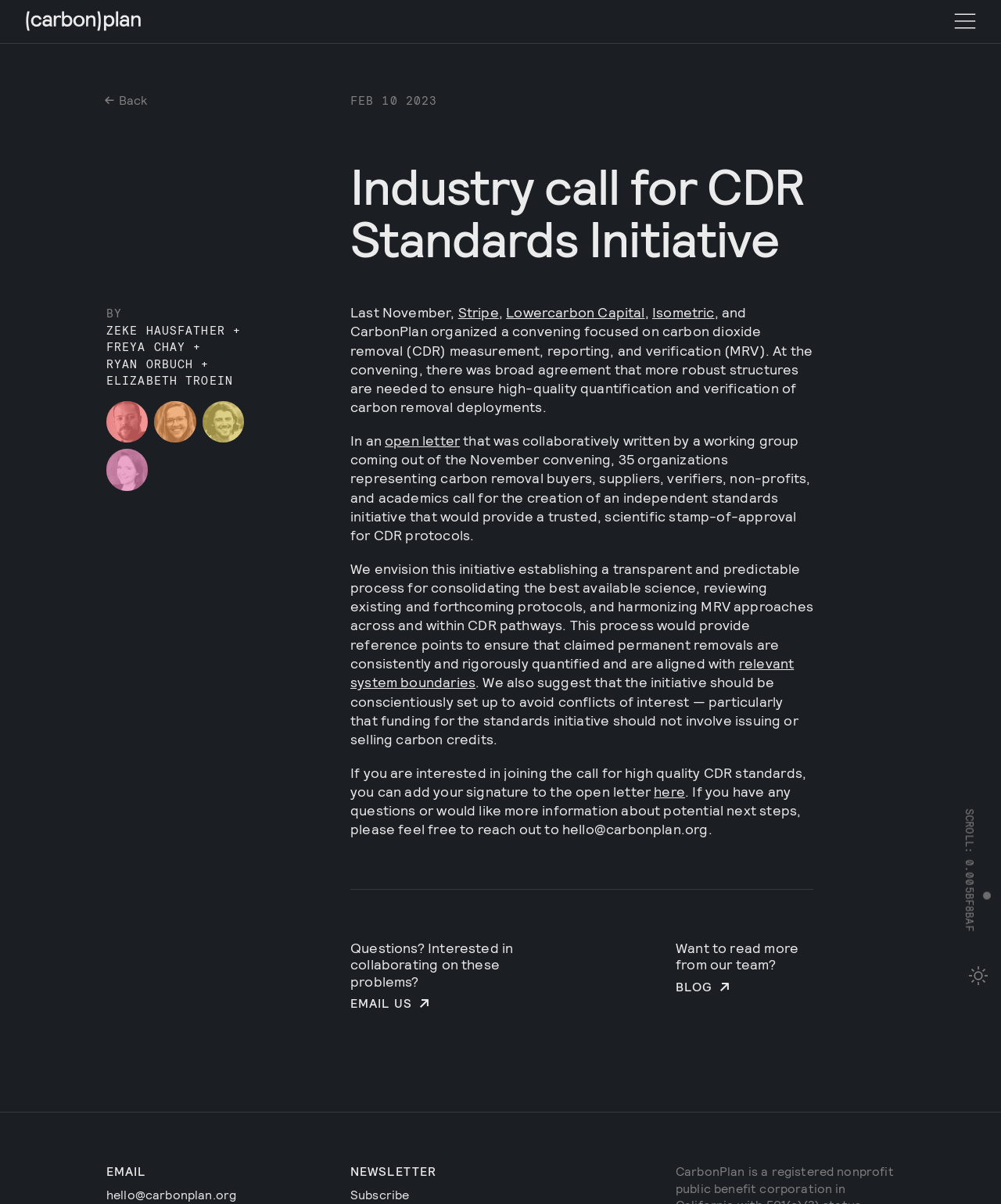Highlight the bounding box coordinates of the element that should be clicked to carry out the following instruction: "Email the team". The coordinates must be given as four float numbers ranging from 0 to 1, i.e., [left, top, right, bottom].

[0.35, 0.78, 0.569, 0.84]